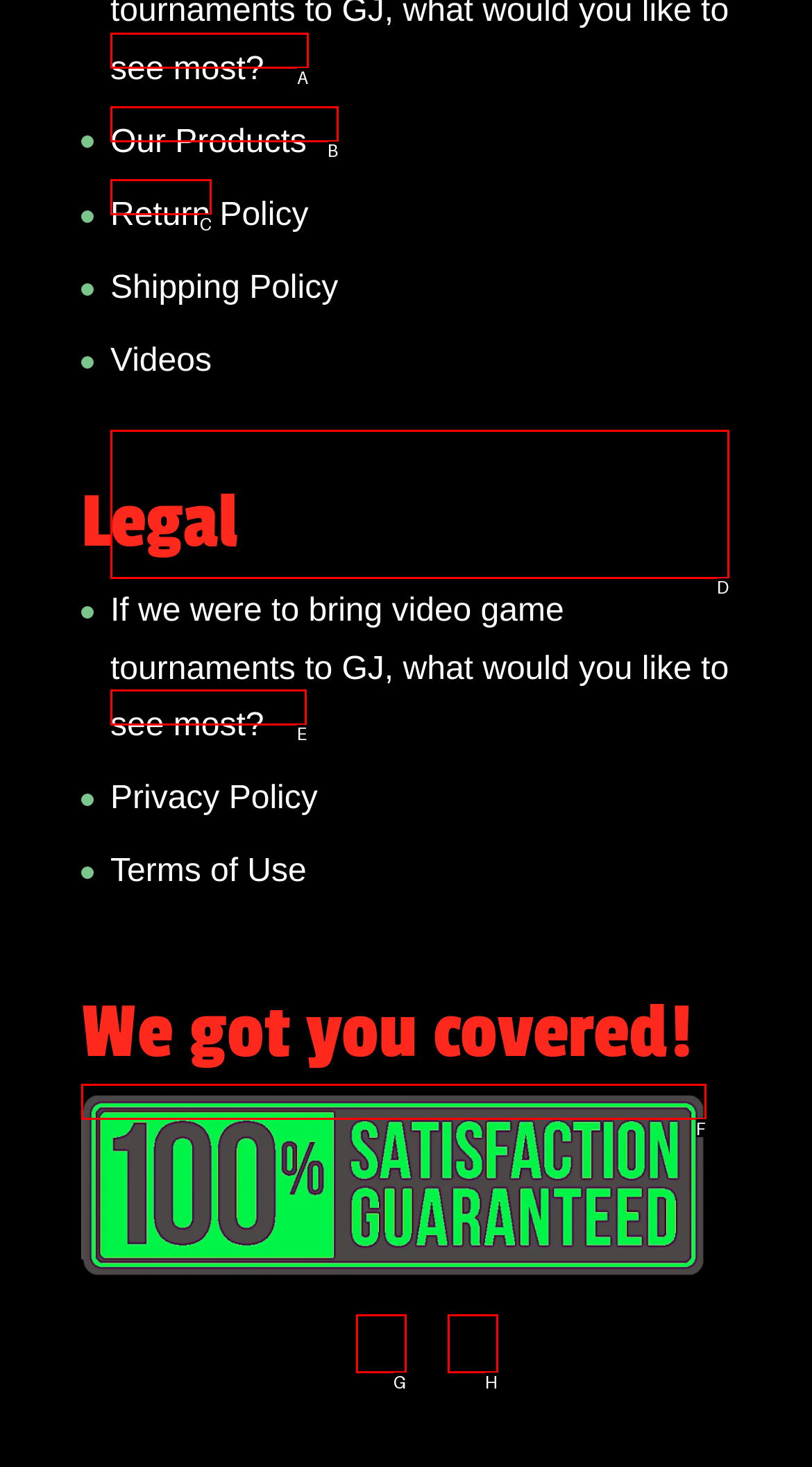Based on the description Terms of Use, identify the most suitable HTML element from the options. Provide your answer as the corresponding letter.

E